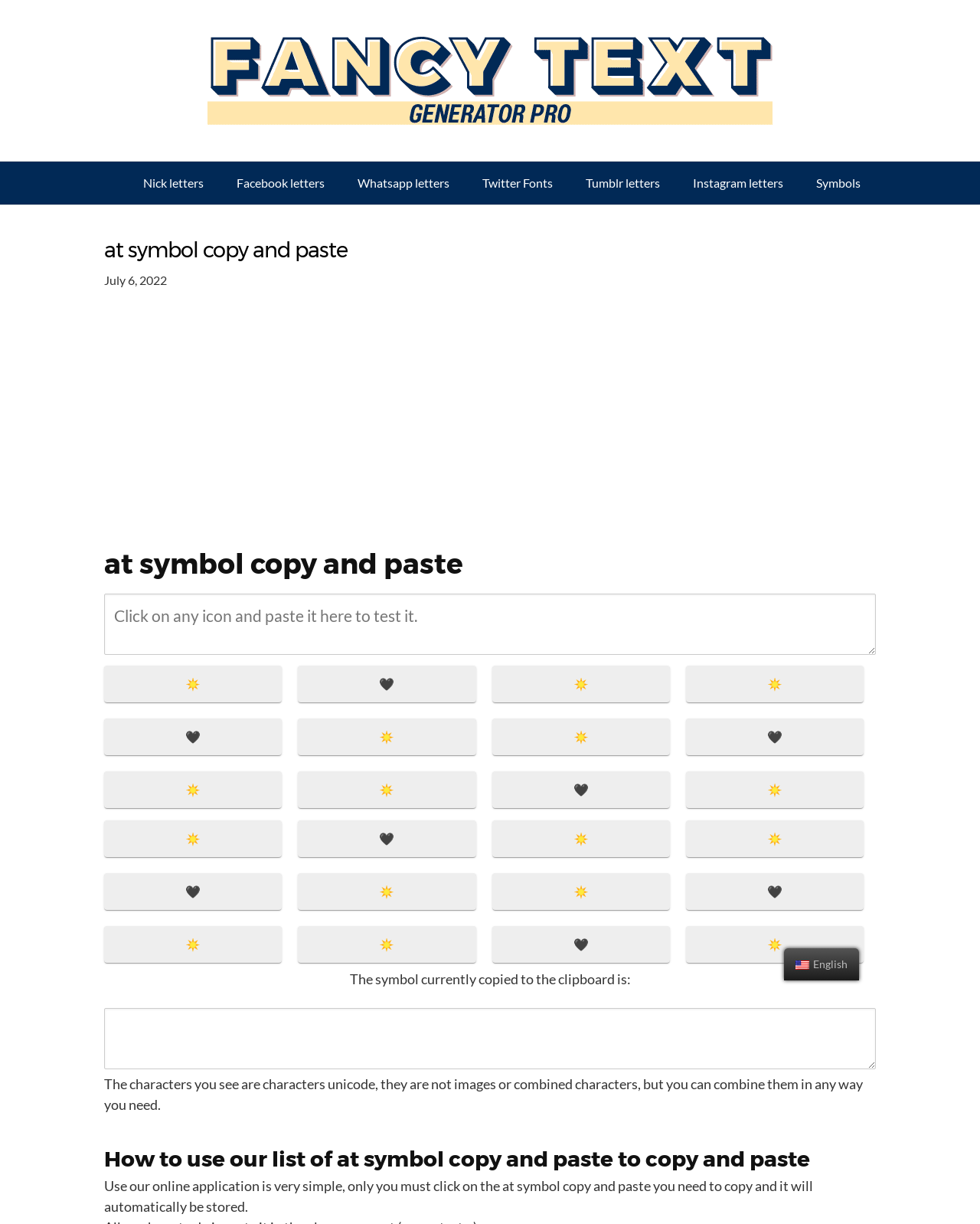Examine the image and give a thorough answer to the following question:
What is the purpose of this webpage?

Based on the webpage's content, it appears to be a collection of at symbols that can be copied and pasted directly into texts, nicks, or social networks. The webpage provides a list of at symbols, and users can click on any symbol to copy and paste it.